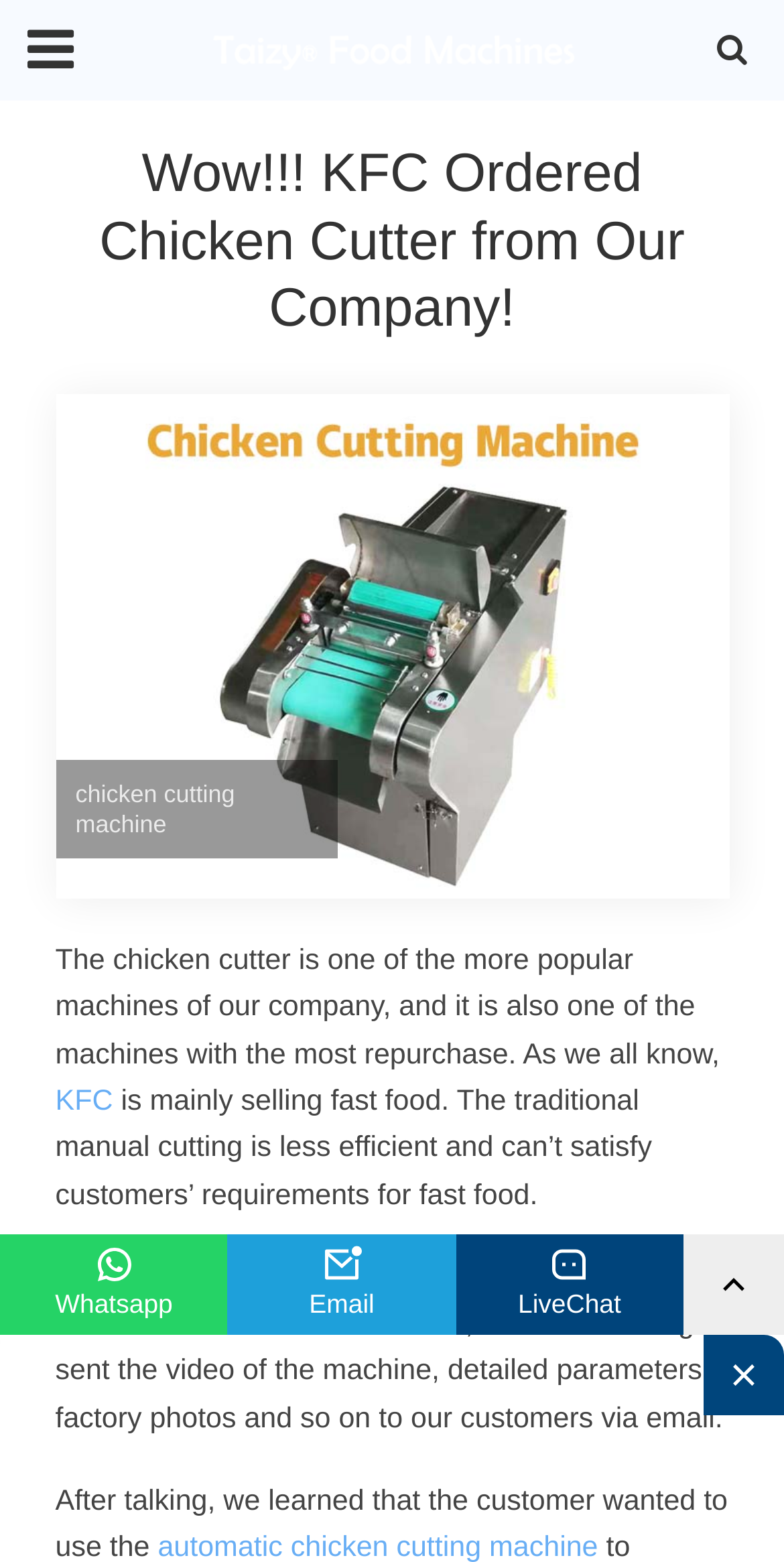What is the company that ordered chicken cutting machines?
Use the screenshot to answer the question with a single word or phrase.

KFC